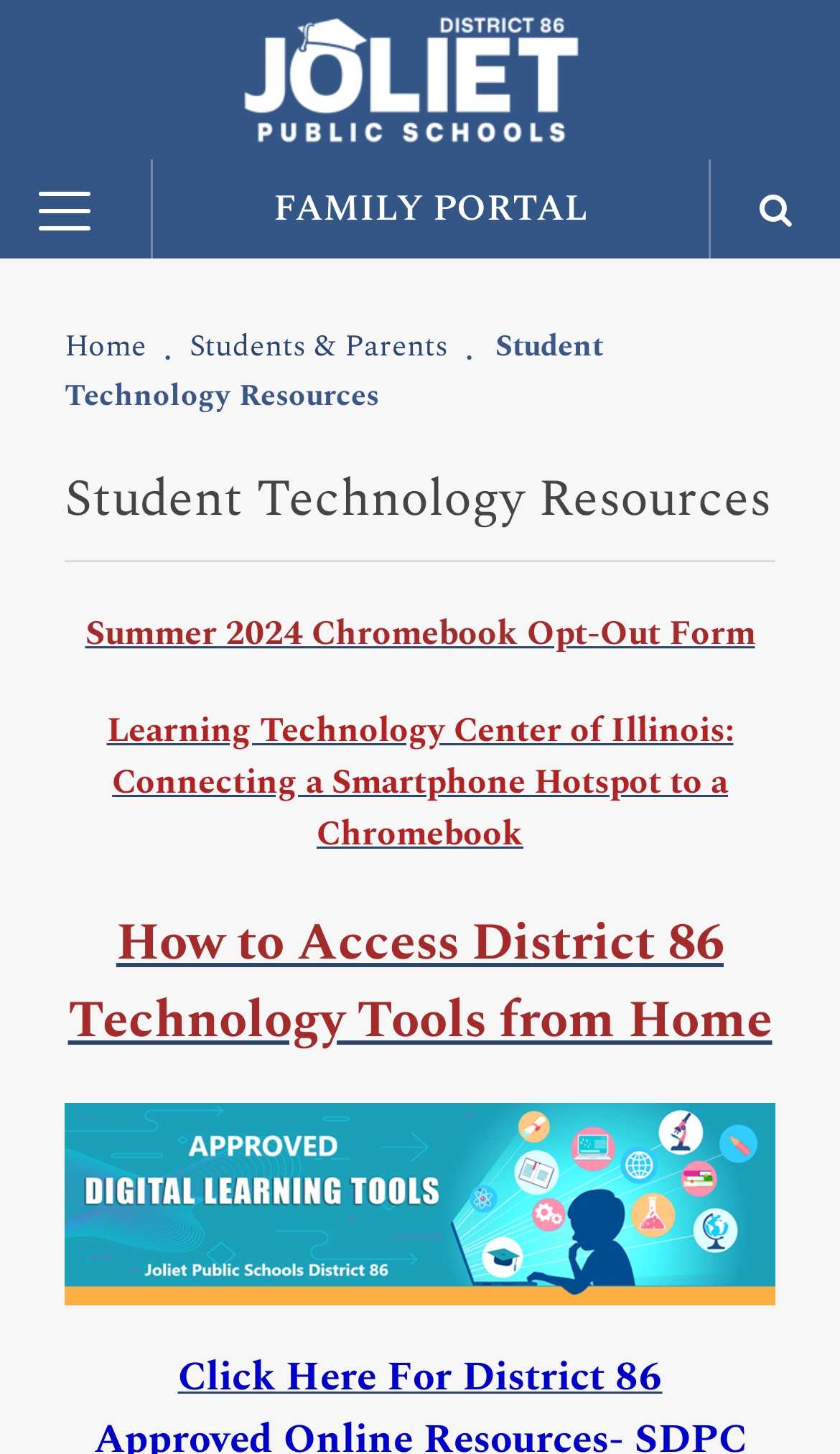Using the description "Menu", predict the bounding box of the relevant HTML element.

[0.0, 0.11, 0.154, 0.178]